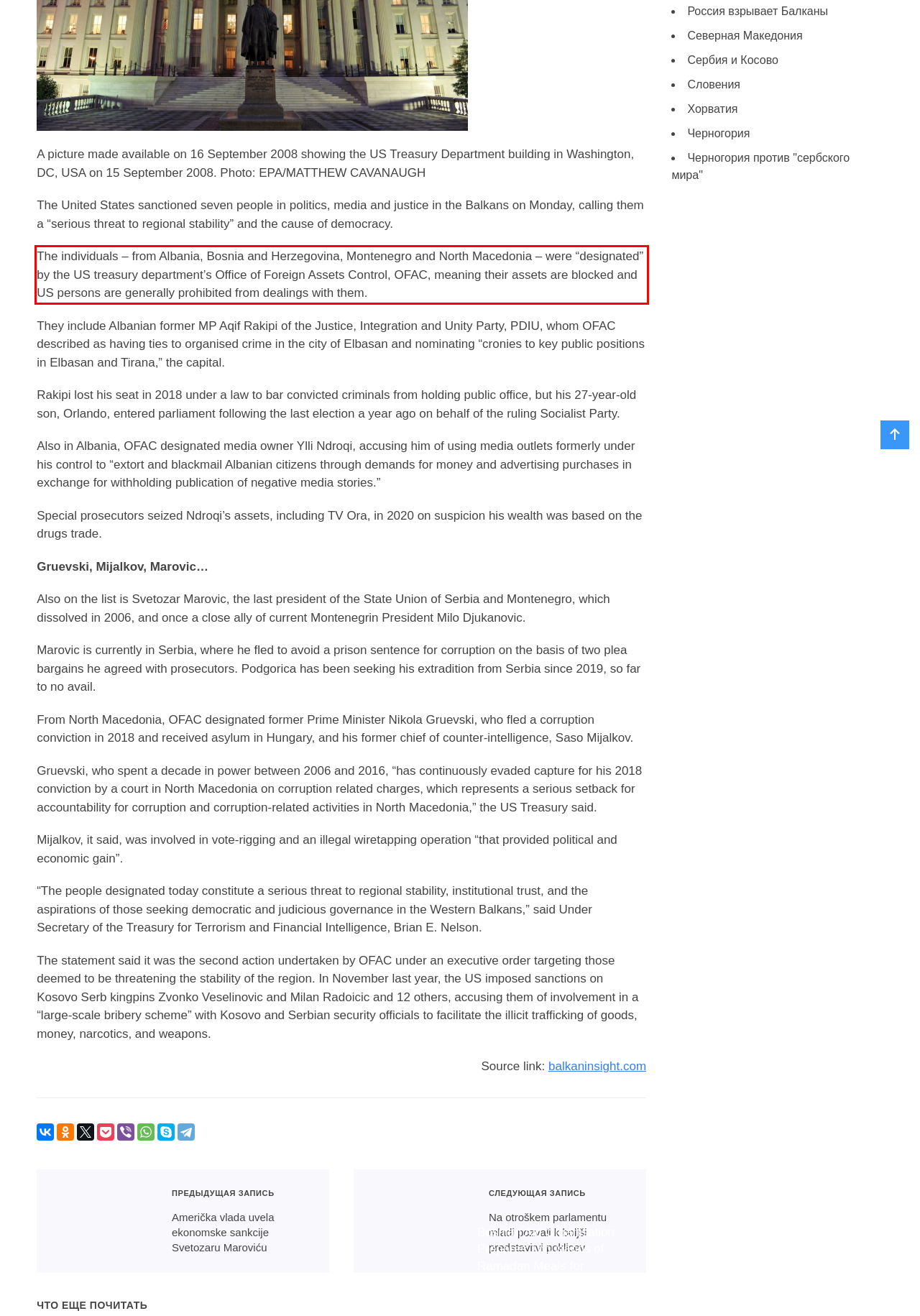By examining the provided screenshot of a webpage, recognize the text within the red bounding box and generate its text content.

The individuals – from Albania, Bosnia and Herzegovina, Montenegro and North Macedonia – were “designated” by the US treasury department’s Office of Foreign Assets Control, OFAC, meaning their assets are blocked and US persons are generally prohibited from dealings with them.